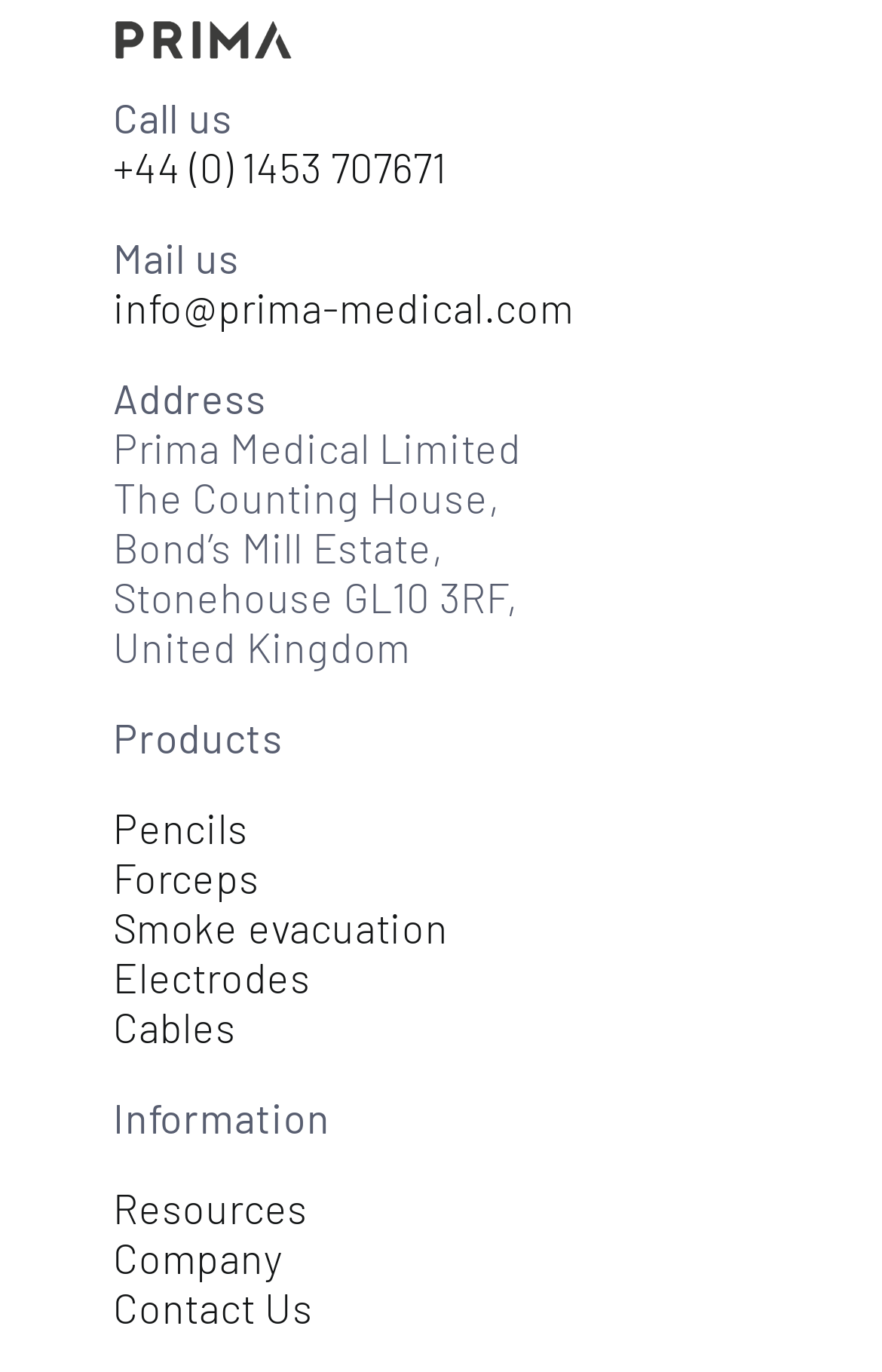Based on the element description: "+44 (0) 1453 707671", identify the bounding box coordinates for this UI element. The coordinates must be four float numbers between 0 and 1, listed as [left, top, right, bottom].

[0.128, 0.104, 0.505, 0.14]